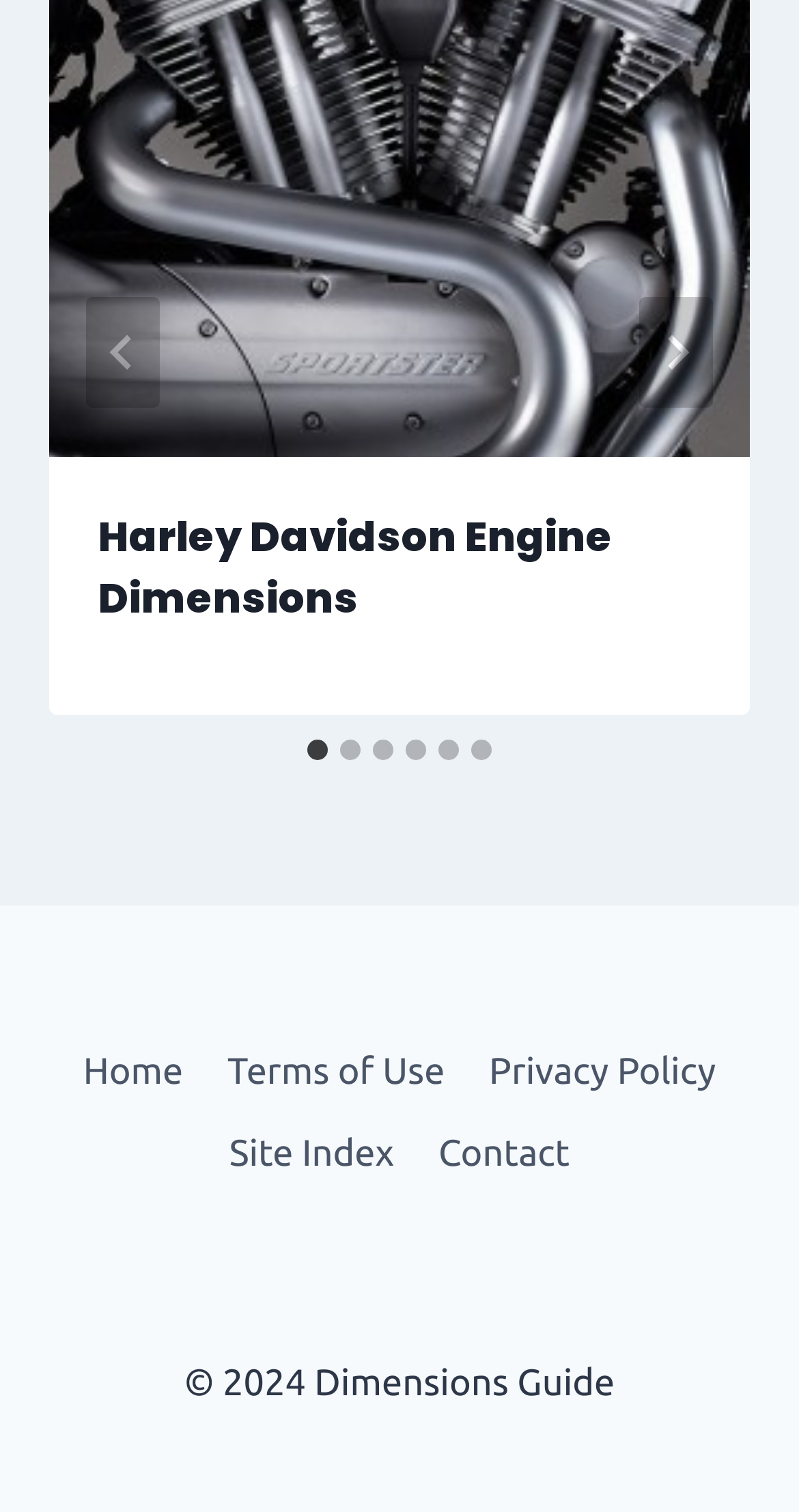Highlight the bounding box coordinates of the region I should click on to meet the following instruction: "Select slide 2".

[0.426, 0.489, 0.451, 0.502]